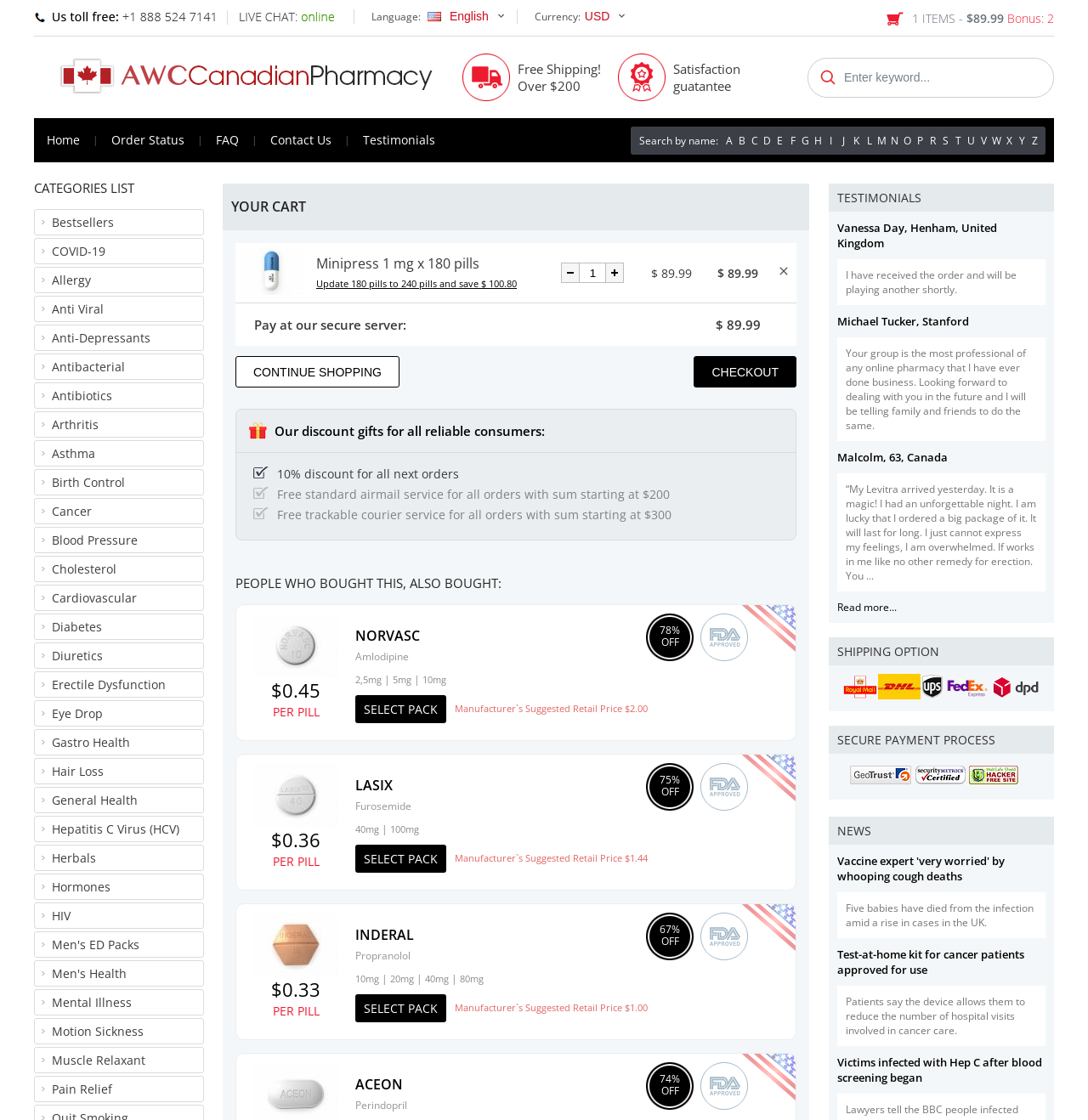Please identify the coordinates of the bounding box for the clickable region that will accomplish this instruction: "search by keyword".

[0.776, 0.051, 0.955, 0.087]